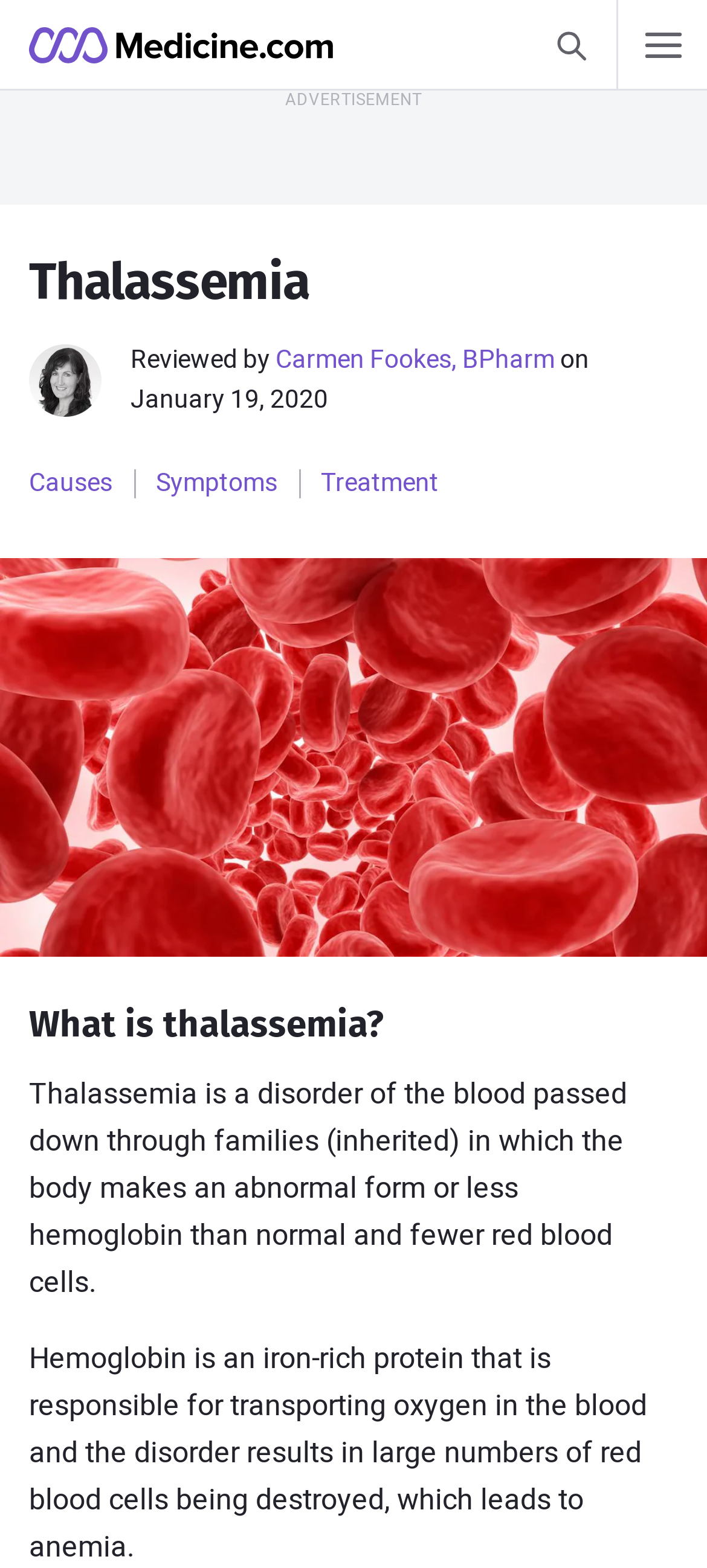Answer this question in one word or a short phrase: How many links are there under 'Resources & Tools'?

7